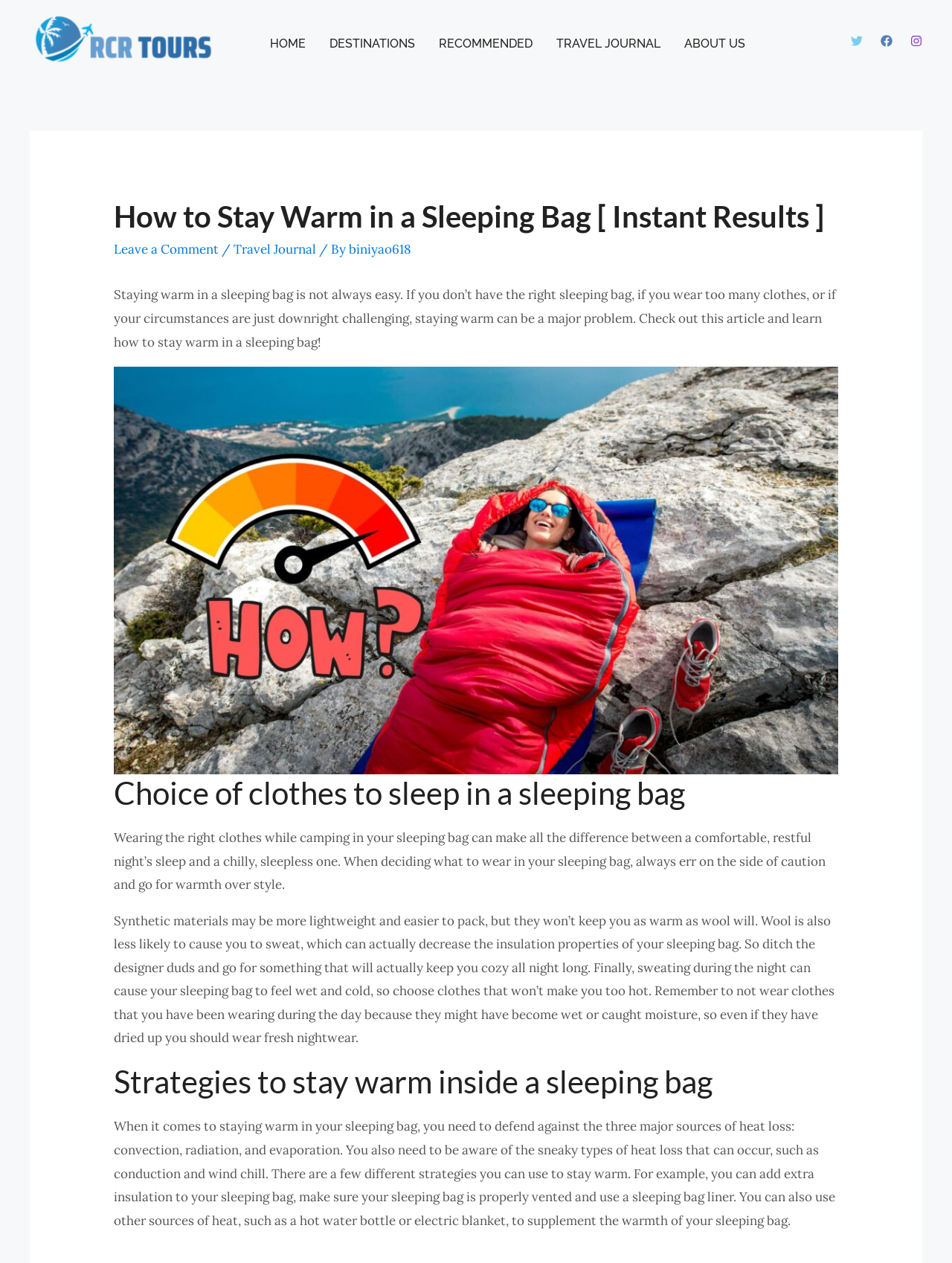Create an in-depth description of the webpage, covering main sections.

The webpage is about "How to Stay Warm in a Sleeping Bag" and provides tips and strategies for staying warm while camping. At the top left corner, there is a logo of "RCR Tours" with a navigation menu below it, containing links to "HOME", "DESTINATIONS", "RECOMMENDED", "TRAVEL JOURNAL", and "ABOUT US". On the top right corner, there are social media links to Twitter, Facebook, and Instagram.

The main content of the webpage is divided into sections, starting with a brief introduction to the importance of staying warm in a sleeping bag. Below the introduction, there is a large image related to the topic. The first section is about the choice of clothes to sleep in a sleeping bag, emphasizing the importance of wearing warm and breathable clothing, such as wool, to stay cozy.

The next section is about strategies to stay warm inside a sleeping bag, discussing ways to defend against heat loss, including convection, radiation, and evaporation. It suggests adding extra insulation, proper ventilation, and using a sleeping bag liner, as well as other sources of heat like hot water bottles or electric blankets.

Throughout the webpage, there are headings and subheadings that break up the content into clear sections, making it easy to read and understand. The text is accompanied by a few images, including the logo and the social media icons, but no other images are present.